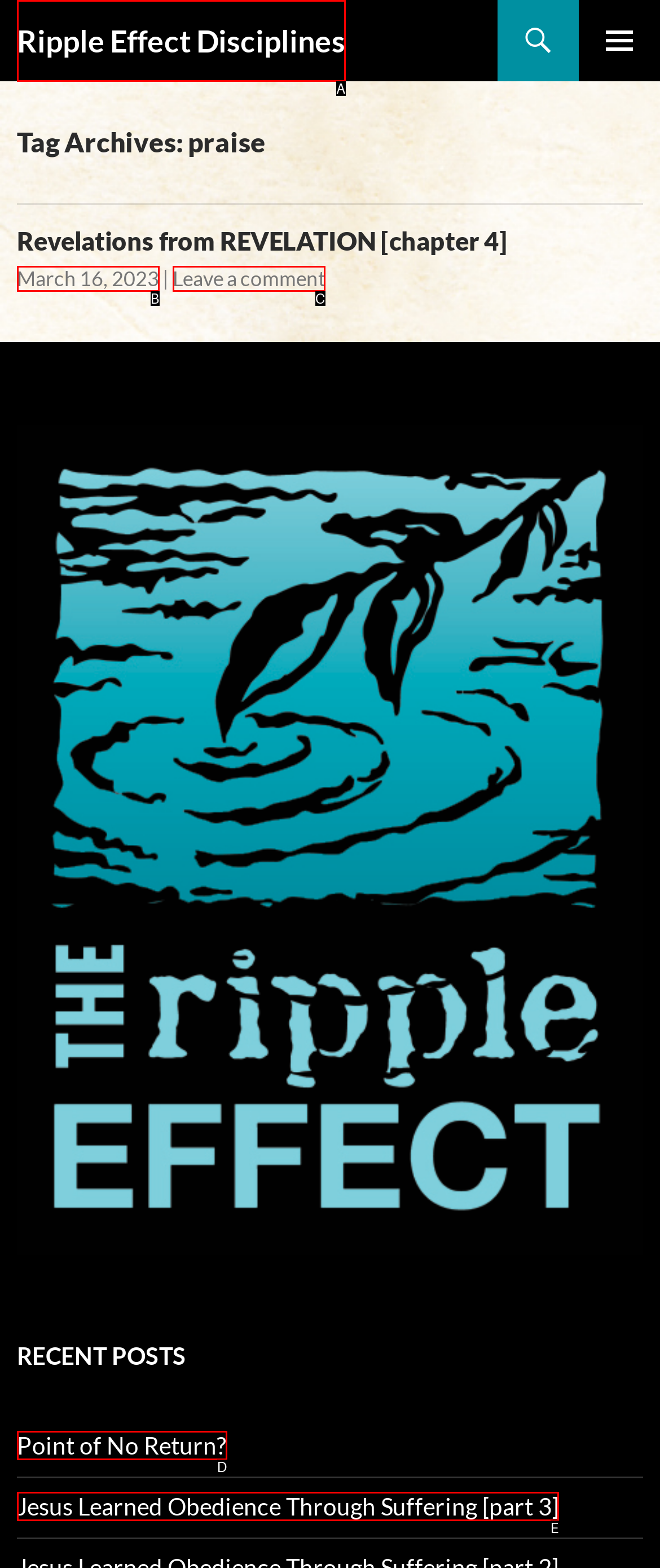Given the description: Forming, determine the corresponding lettered UI element.
Answer with the letter of the selected option.

None